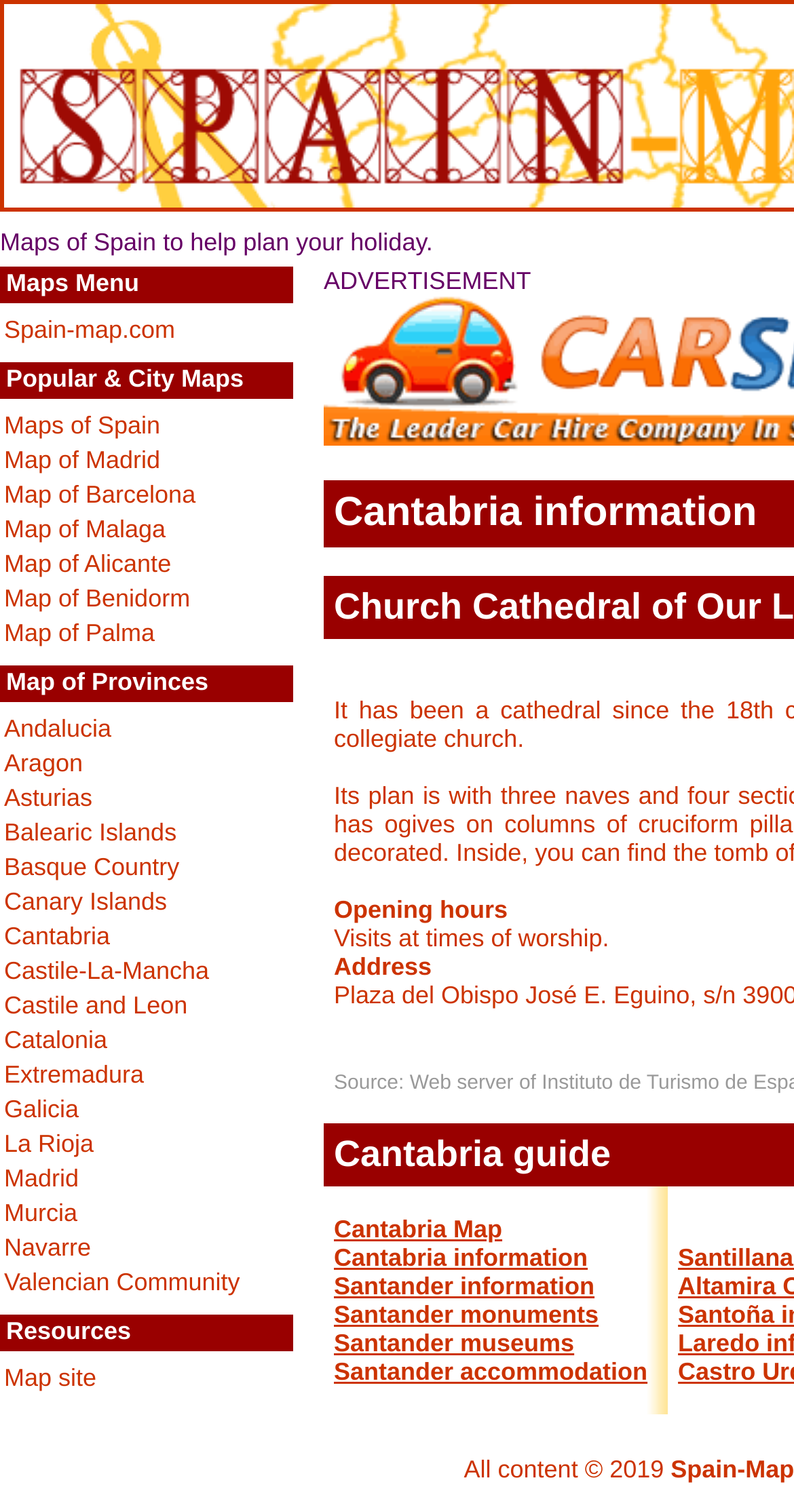Summarize the webpage with a detailed and informative caption.

This webpage is about Cantabria information and provides various maps and resources related to Spain. At the top, there is a static text "Maps of Spain to help plan your holiday." Below it, there is a heading "Maps Menu" followed by a link to "Spain-map.com". 

To the right of the "Maps Menu" heading, there is a section titled "Popular & City Maps" with links to maps of several cities in Spain, including Madrid, Barcelona, Malaga, Alicante, Benidorm, and Palma. 

Below the "Popular & City Maps" section, there is a heading "Map of Provinces" with links to maps of various provinces in Spain, including Andalucia, Aragon, Asturias, Balearic Islands, Basque Country, Canary Islands, Cantabria, Castile-La-Mancha, Castile and Leon, Catalonia, Extremadura, Galicia, La Rioja, Madrid, Murcia, Navarre, and Valencian Community.

On the right side of the page, there is an advertisement section with a static text "ADVERTISEMENT". Below it, there are three static texts: "Opening hours", "Visits at times of worship.", and "Address". 

Further down, there is a table with two columns. The left column has a heading "Resources" and a link to "Map site". The right column has a table cell with several links related to Cantabria, including "Cantabria Map", "Cantabria information", "Santander information", "Santander monuments", "Santander museums", and "Santander accommodation". 

At the bottom of the page, there is a static text "All content © 2019".